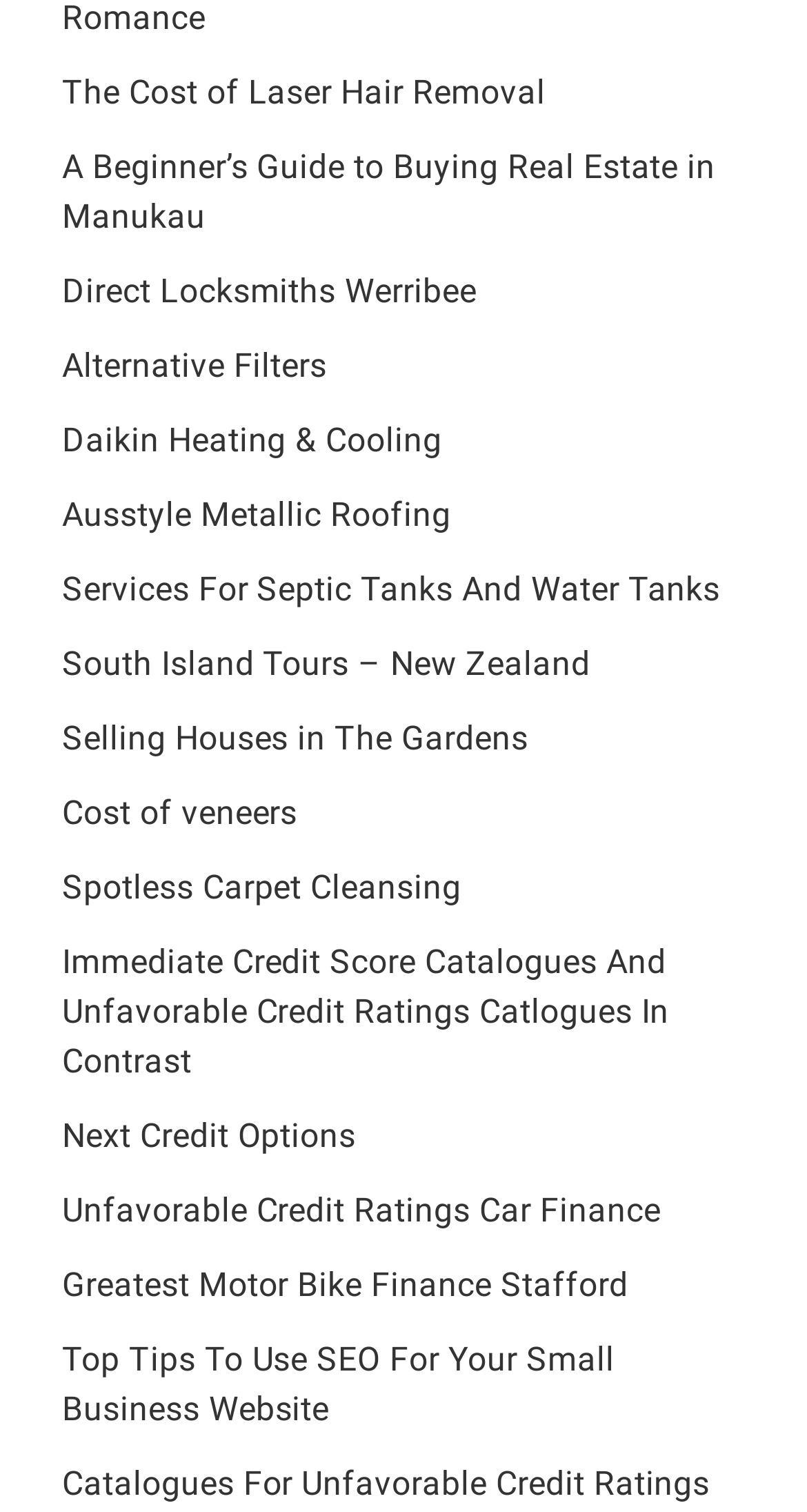Please answer the following question using a single word or phrase: 
What is the topic of the first link?

Laser Hair Removal